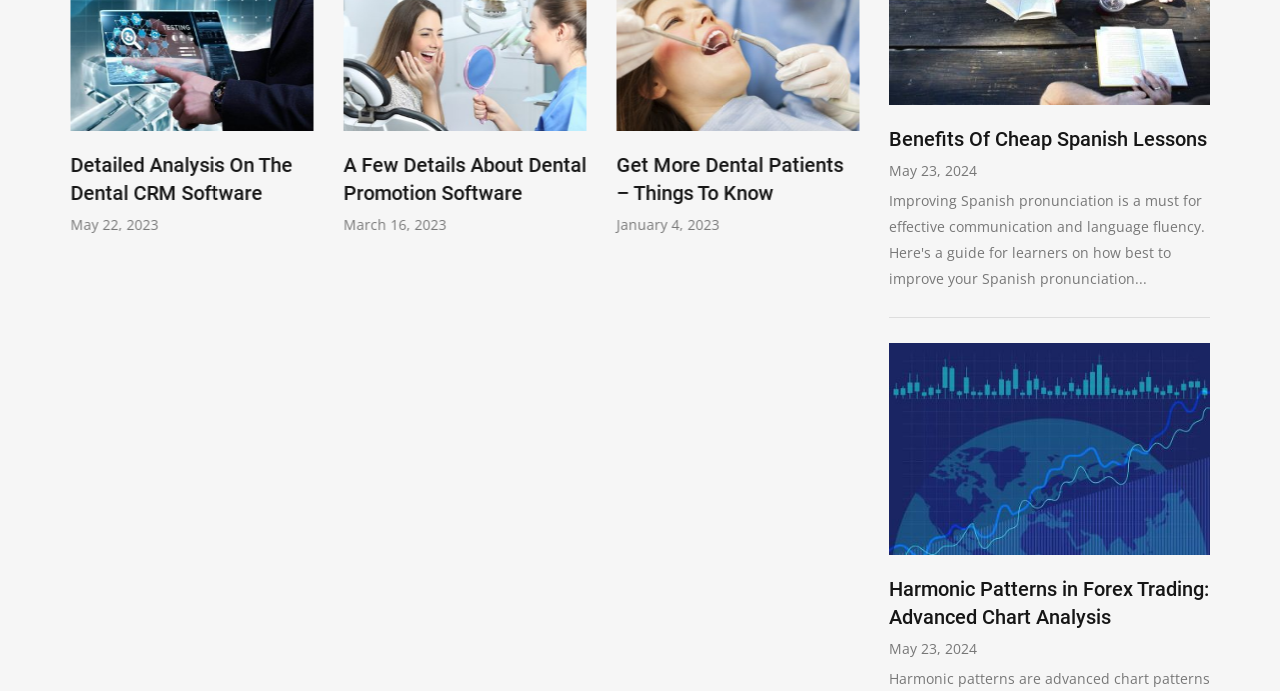For the given element description title="← Back to the homepage", determine the bounding box coordinates of the UI element. The coordinates should follow the format (top-left x, top-left y, bottom-right x, bottom-right y) and be within the range of 0 to 1.

None